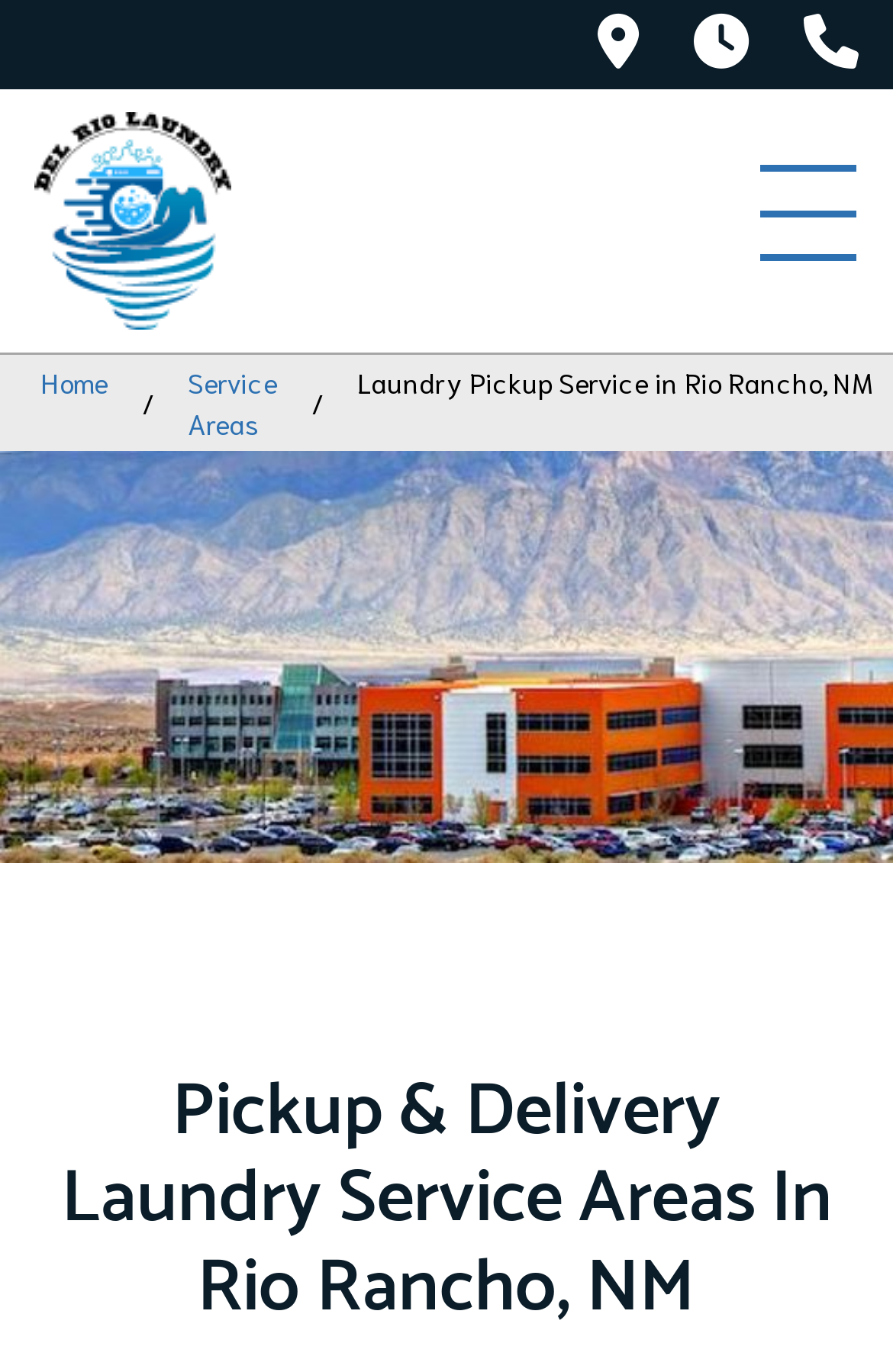Identify and provide the text content of the webpage's primary headline.

Pickup & Delivery Laundry Service Areas In Rio Rancho, NM